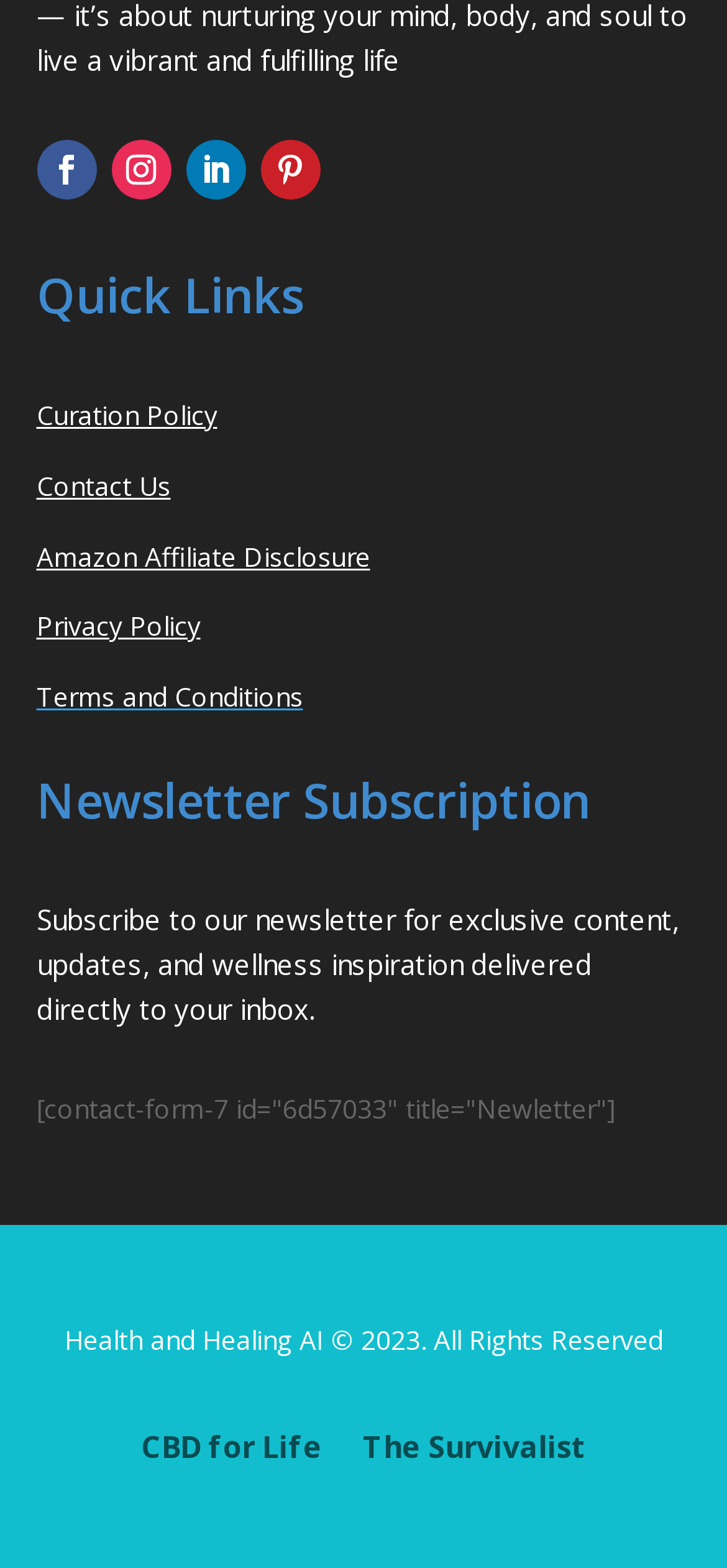What is the copyright year of the website?
Based on the image, provide your answer in one word or phrase.

2023